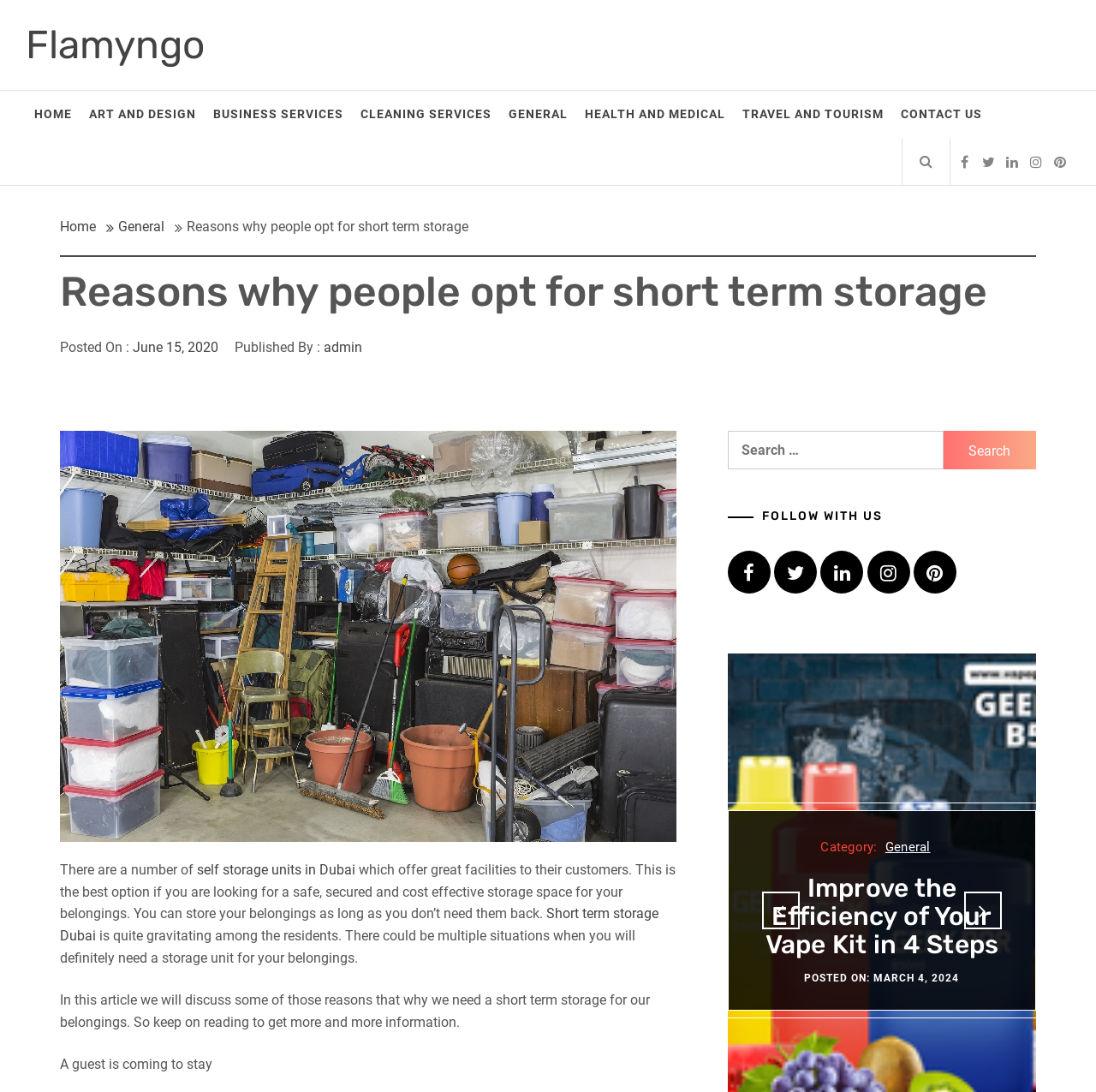Elaborate on the different components and information displayed on the webpage.

This webpage is about "Reasons why people opt for short term storage" and is provided by Flamyngo. At the top, there is a navigation menu with links to different categories, including "HOME", "ART AND DESIGN", "BUSINESS SERVICES", and more. Below the navigation menu, there is a breadcrumbs section showing the current page's location.

The main content of the page is divided into several sections. The first section has a heading "Reasons why people opt for short term storage" and provides an introduction to the topic. Below the heading, there is a paragraph of text discussing the benefits of self-storage units in Dubai.

The next section discusses the reasons why people need short-term storage for their belongings. This section is divided into several subheadings, including "A guest is coming to stay". 

On the right side of the page, there is a search box with a "Search" button. Below the search box, there are social media links to Facebook, Twitter, LinkedIn, Instagram, and Pinterest.

At the bottom of the page, there is a section with a heading "FOLLOW WITH US" and a list of social media links. Below this section, there is a related article titled "Improve the Efficiency of Your Vape Kit in 4 Steps" with a link to the full article.